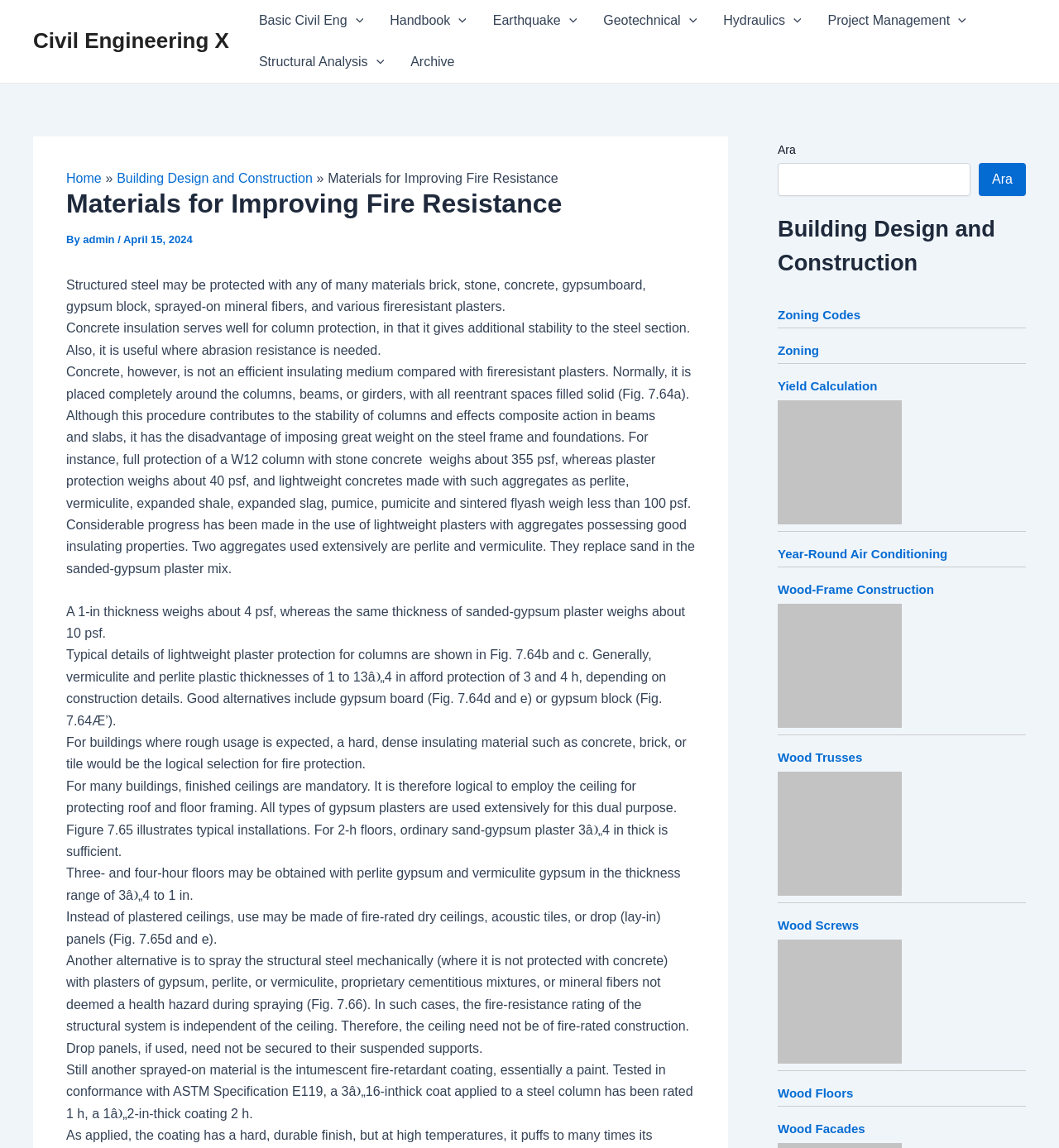Use a single word or phrase to answer the question:
What is the rating of a 3/16-in-thick intumescent fire-retardant coating applied to a steel column?

1 h